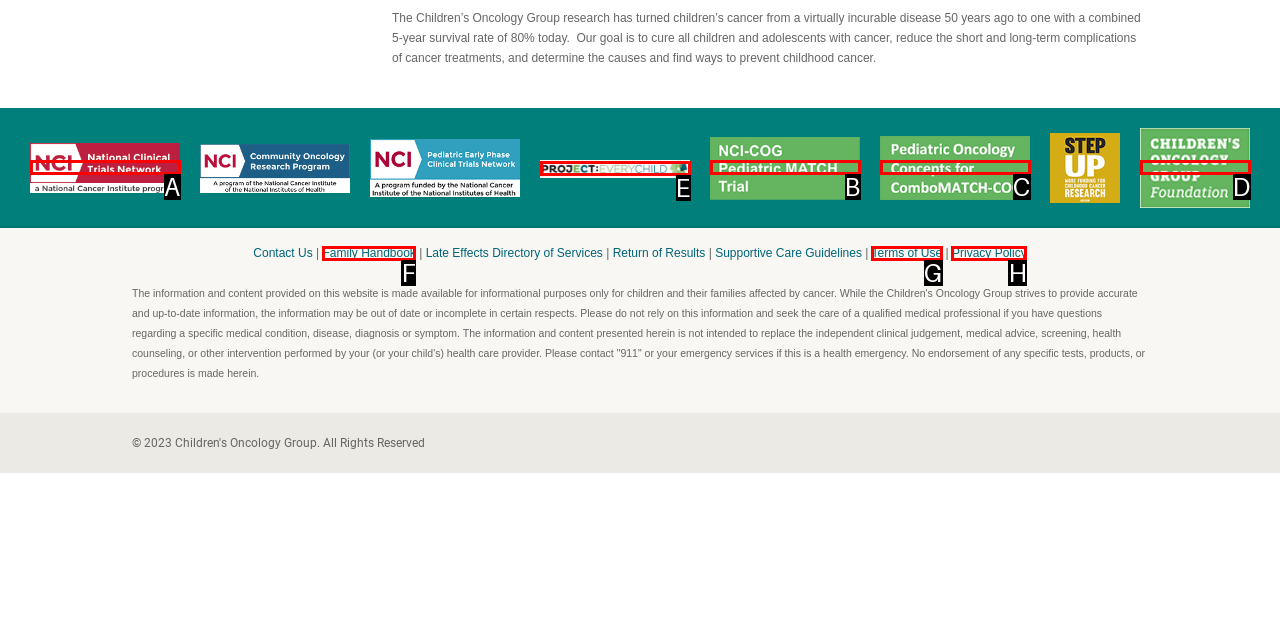Pick the option that corresponds to: alt="NCI"
Provide the letter of the correct choice.

A